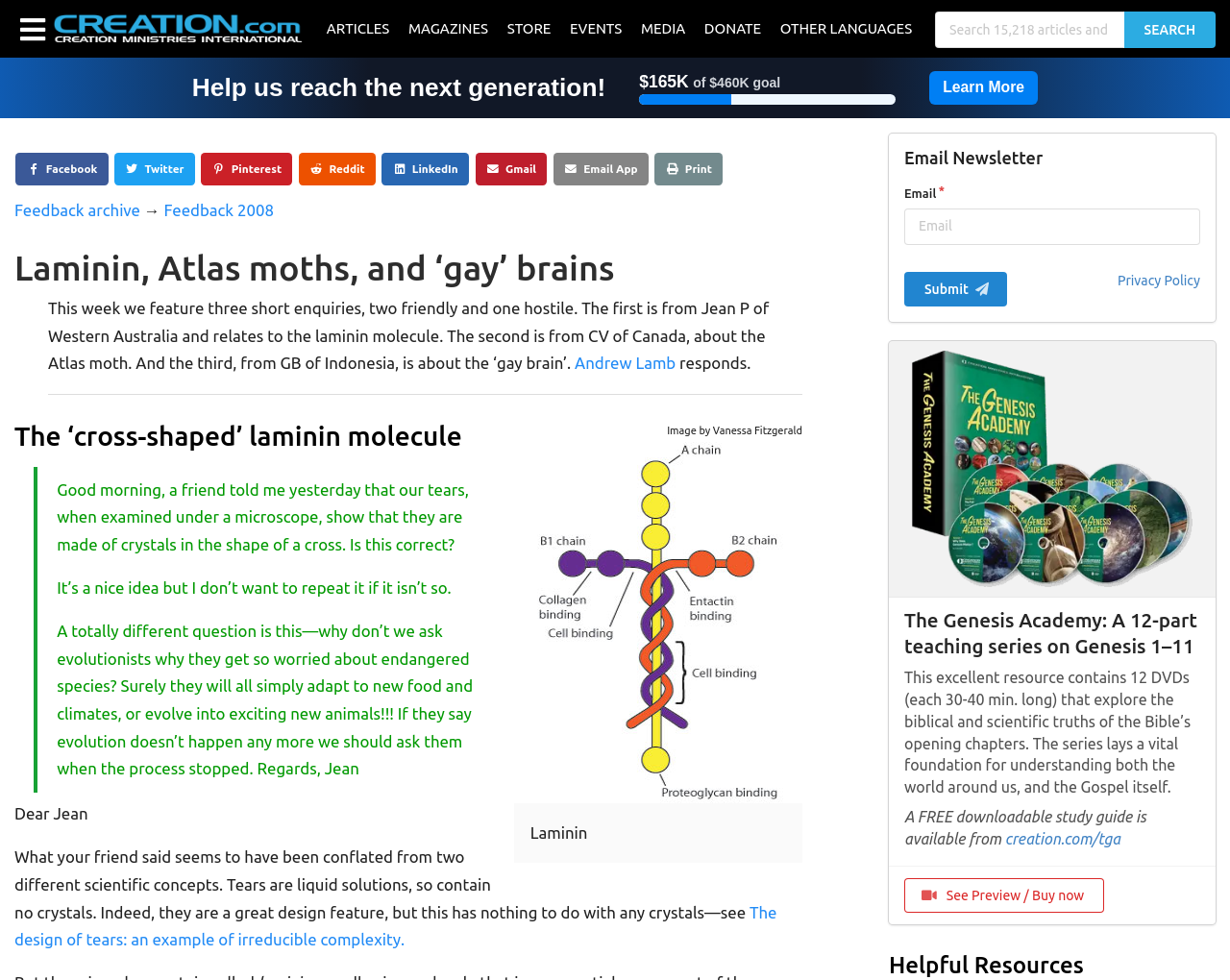Construct a comprehensive description capturing every detail on the webpage.

This webpage is about Creation Ministries International, a Christian organization that provides resources and articles on creationism and biblical teachings. At the top of the page, there is a navigation menu with links to various sections of the website, including articles, magazines, store, events, media, and donate. Below the navigation menu, there is a search bar where users can enter search queries.

The main content of the page is an article titled "Laminin, Atlas moths, and ‘gay’ brains," which features three short enquiries from readers. The article is divided into sections, each addressing a different question. The first section discusses the laminin molecule and its shape, with an image of the molecule provided. The second section talks about the Atlas moth, and the third section explores the concept of a "gay brain."

Throughout the article, there are links to other relevant resources and articles on the website. There are also social media links and a feedback section where users can provide feedback or ask questions.

On the right-hand side of the page, there is a section to sign up for a newsletter, where users can enter their email address and other details to receive regular updates from the organization. Below this section, there is a promotional section for a teaching series on Genesis 1-11, which includes a brief description and a link to purchase or preview the resource.

Overall, the webpage is well-organized and easy to navigate, with a clear focus on providing resources and information on creationism and biblical teachings.